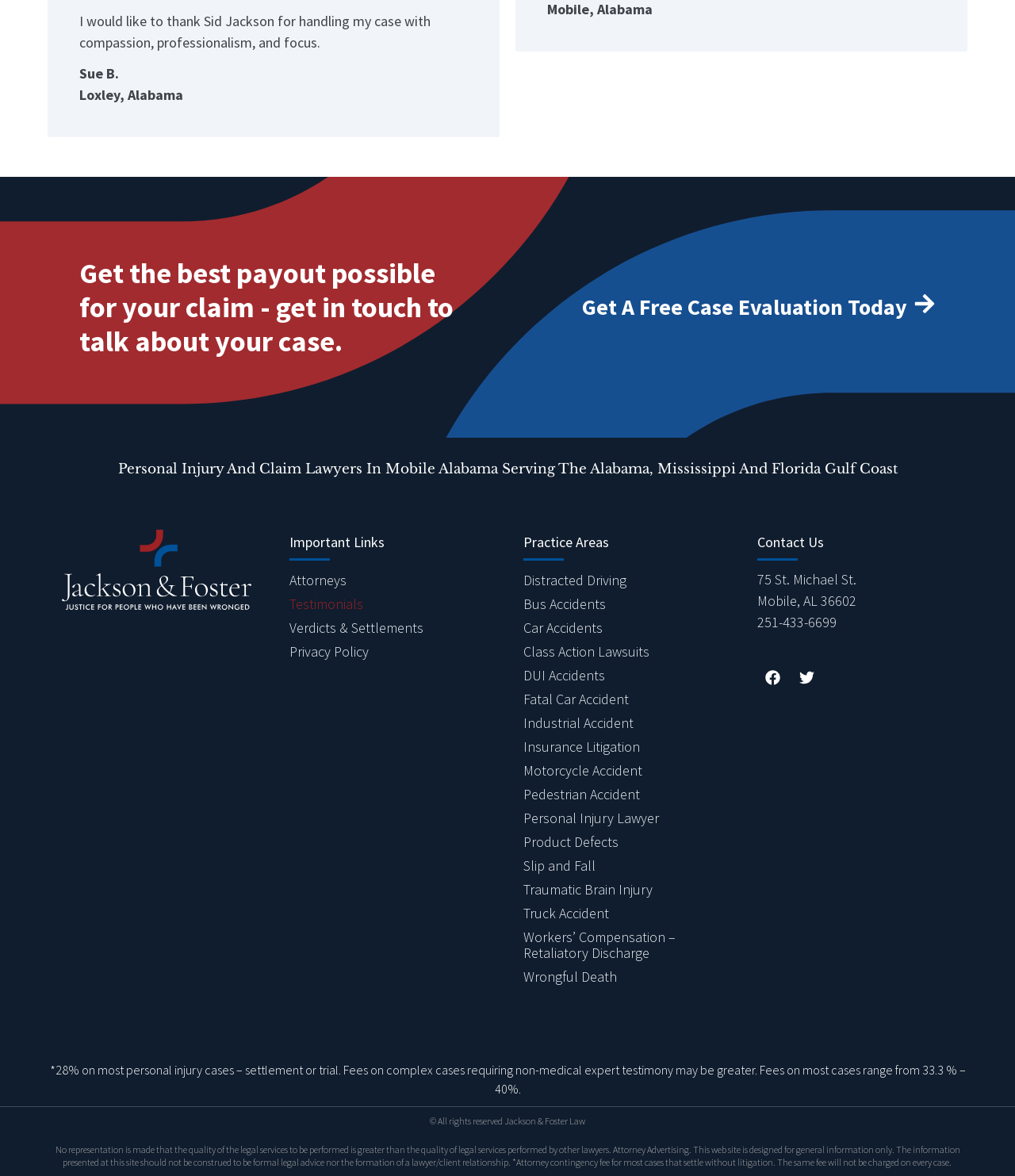Answer the question with a brief word or phrase:
What is the contingency fee for most cases?

28% on most personal injury cases